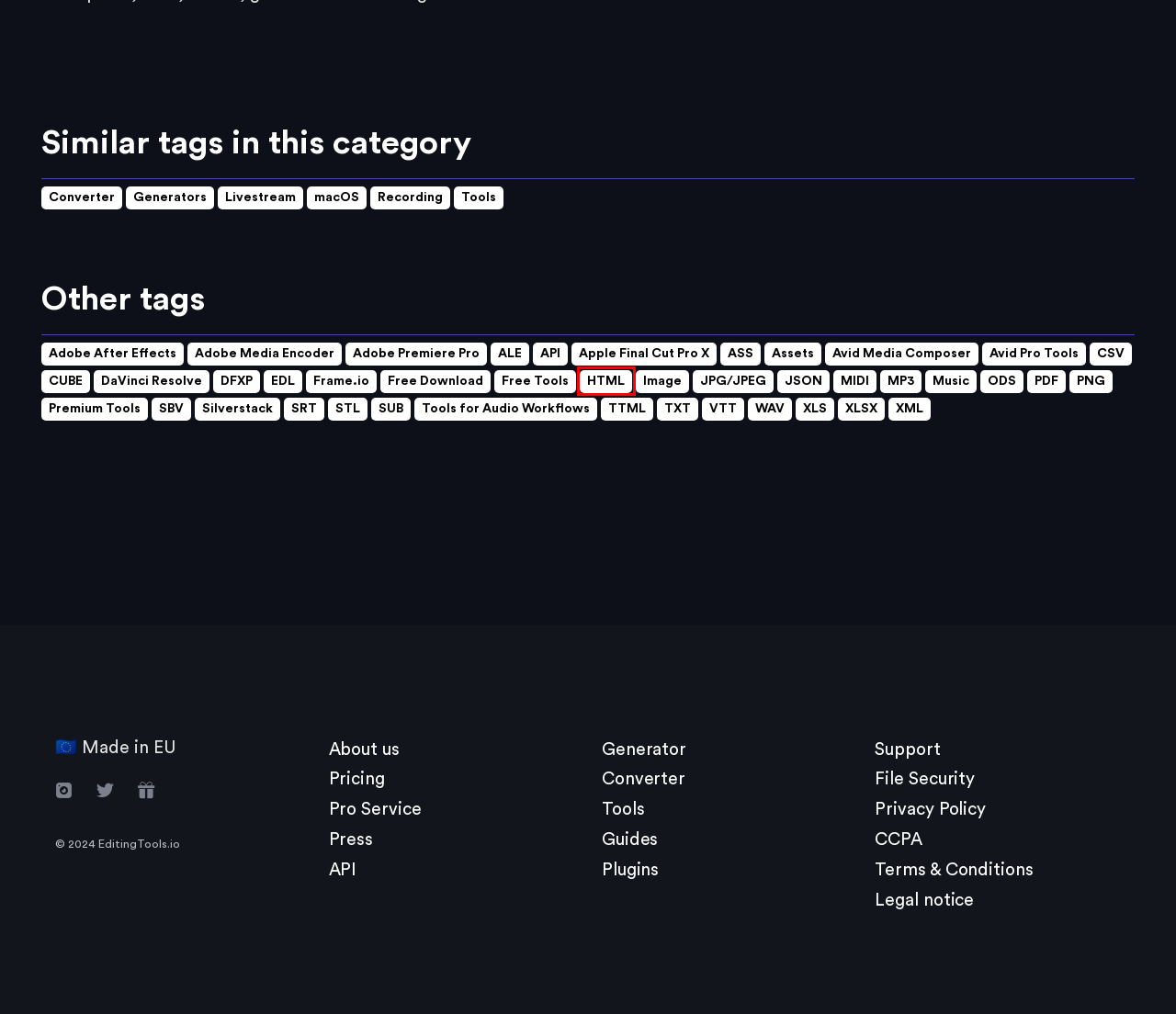You are given a screenshot of a webpage with a red rectangle bounding box around a UI element. Select the webpage description that best matches the new webpage after clicking the element in the bounding box. Here are the candidates:
A. Tags: ai/tags/html
B. Tags: ai/plugins/
C. Tags: ai/press/
D. Tags: ai/tags/music
E. Tags: ai/tags/xml
F. Tags: ai/tags/xlsx
G. Tags: ai/tags/wav
H. Tags: ai/privacy/

A